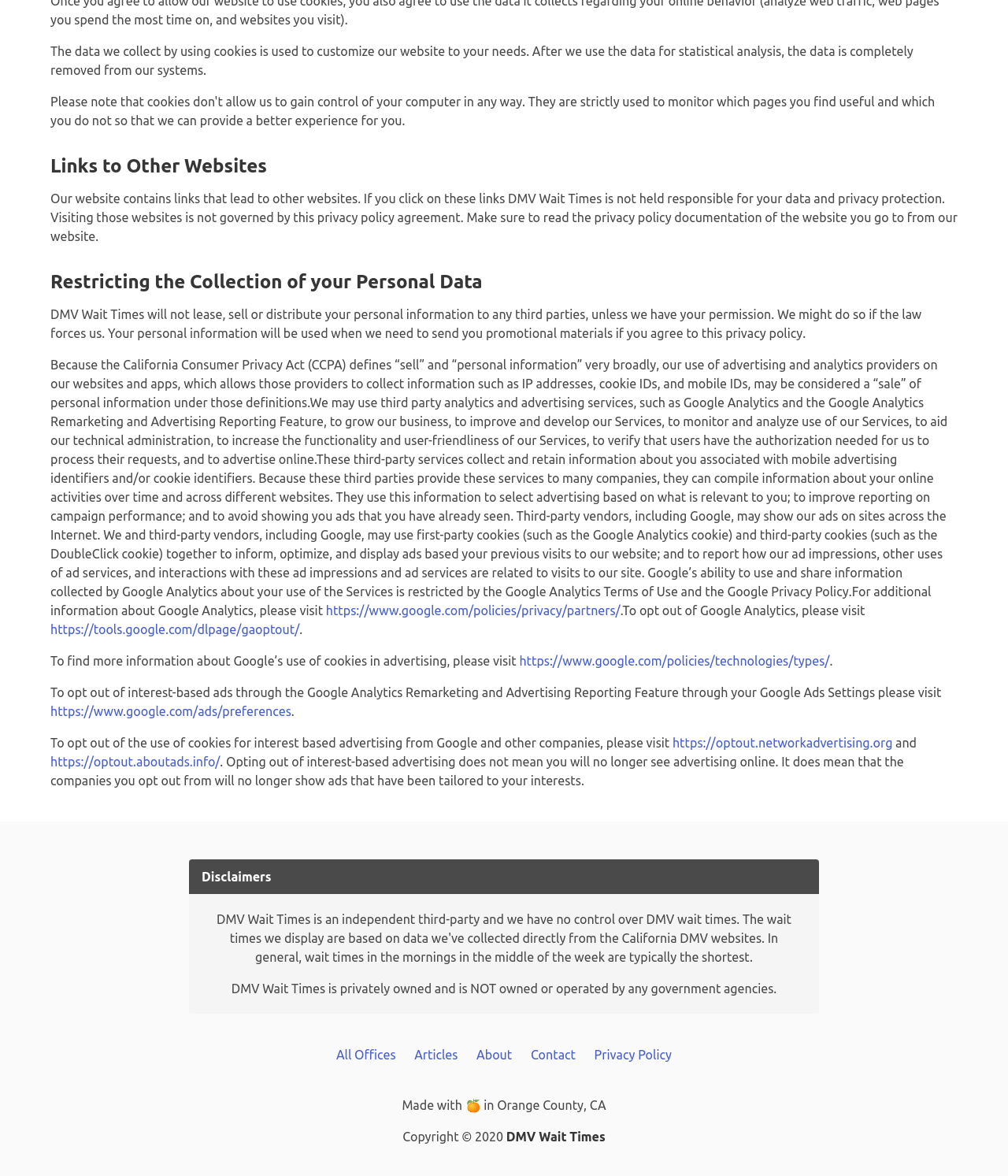Provide the bounding box coordinates of the HTML element described by the text: "Privacy Policy".

[0.59, 0.891, 0.666, 0.903]